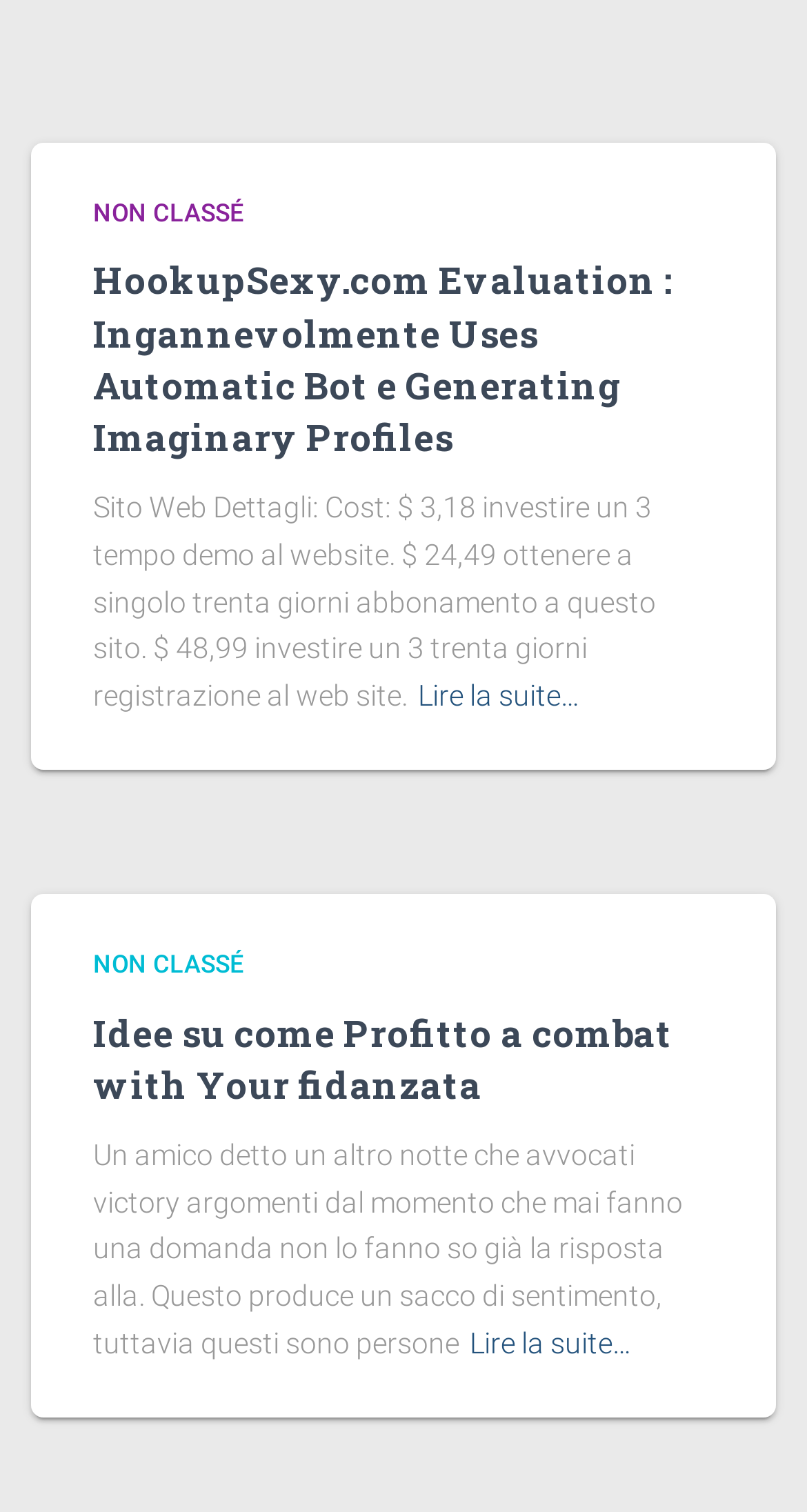Please respond in a single word or phrase: 
What is the topic of the second heading?

HookupSexy.com Evaluation